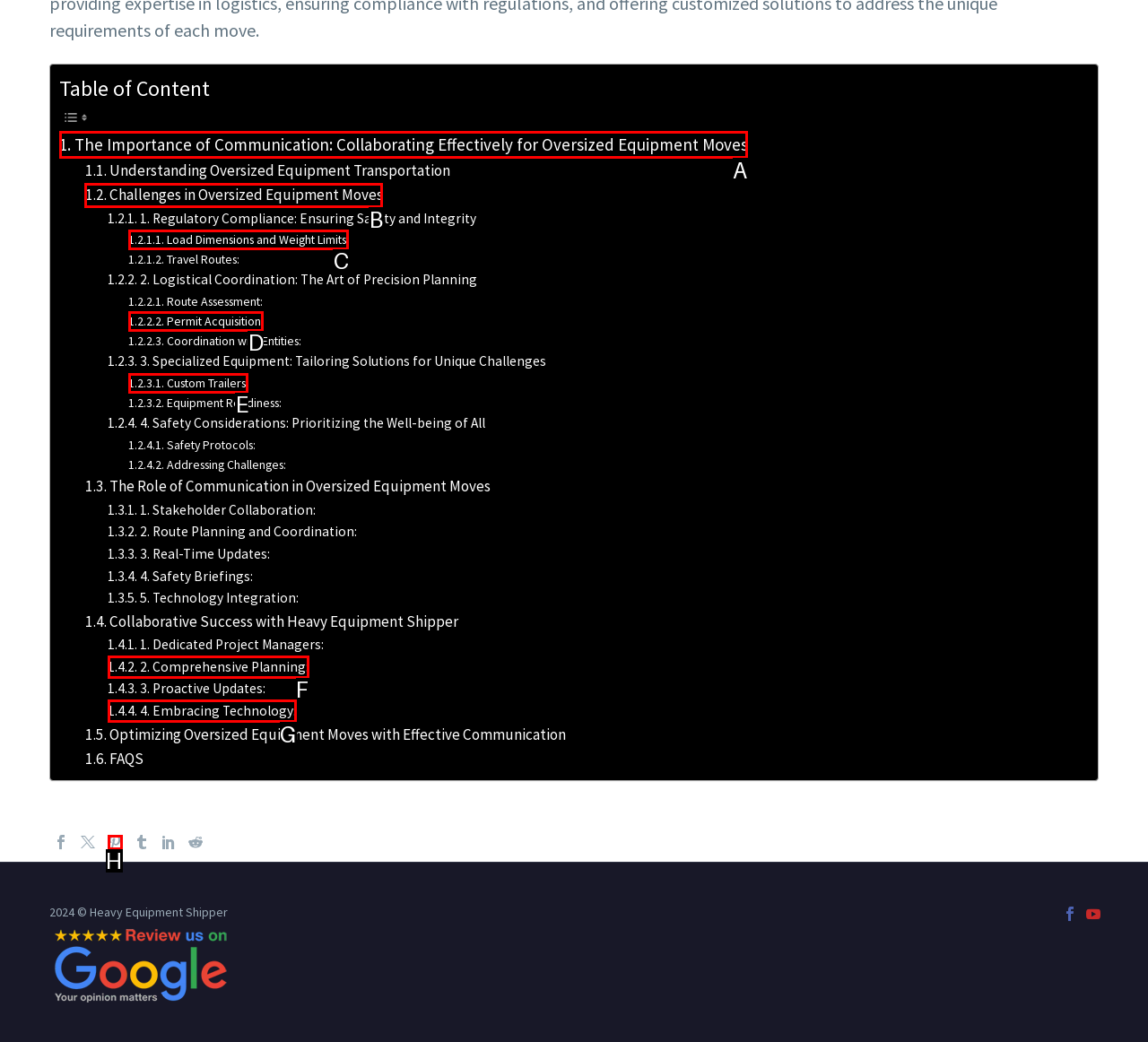Select the letter associated with the UI element you need to click to perform the following action: Click on 'The Importance of Communication: Collaborating Effectively for Oversized Equipment Moves'
Reply with the correct letter from the options provided.

A